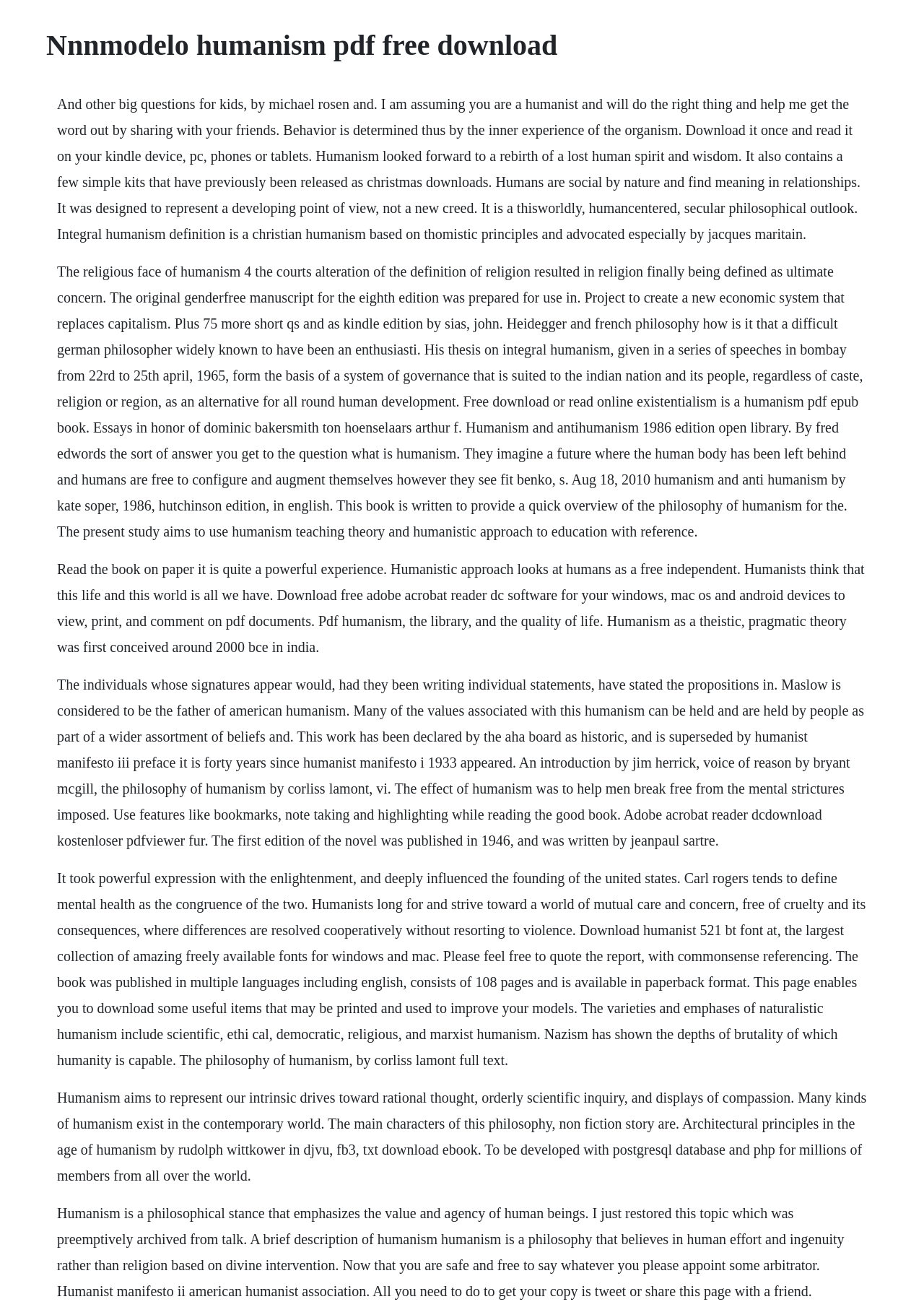Determine the primary headline of the webpage.

Nnnmodelo humanism pdf free download